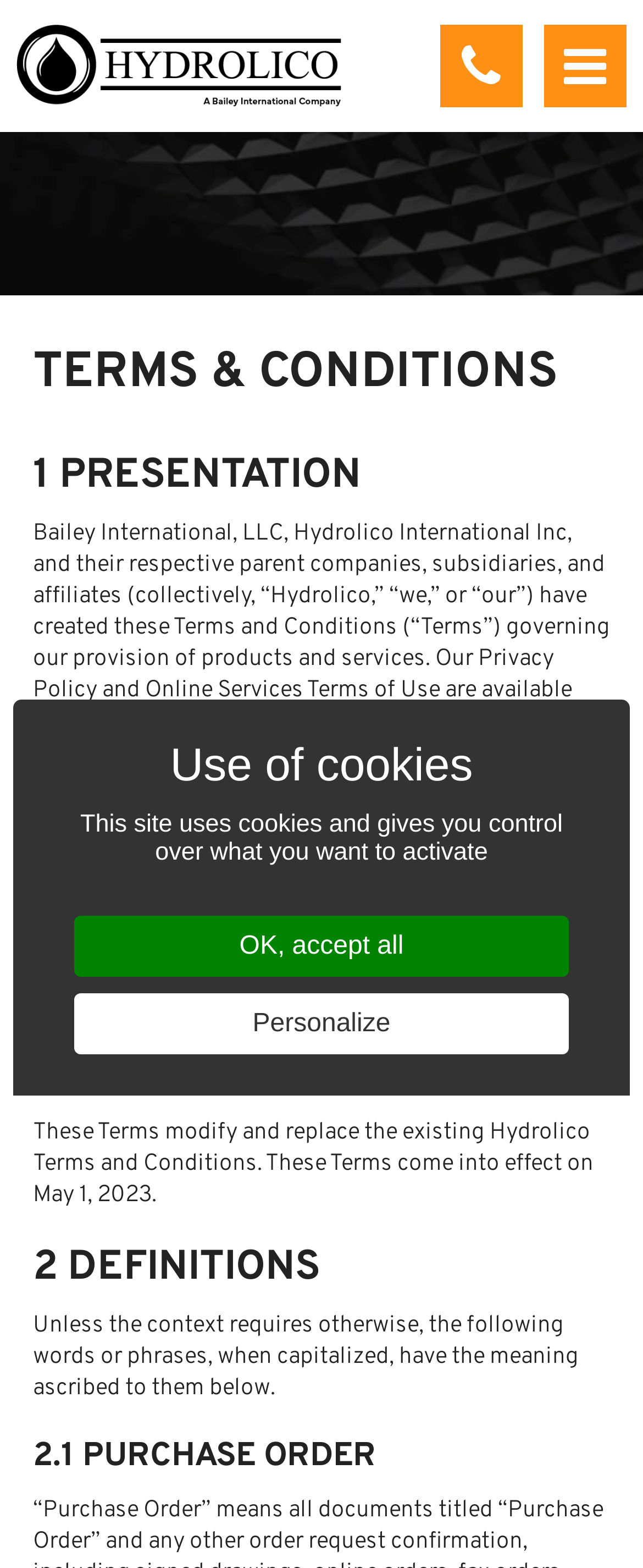When do the new Terms and Conditions come into effect?
Please provide an in-depth and detailed response to the question.

The effective date of the new Terms and Conditions can be found in the text 'These Terms modify and replace the existing Hydrolico Terms and Conditions. These Terms come into effect on May 1, 2023.' which explicitly states the effective date.